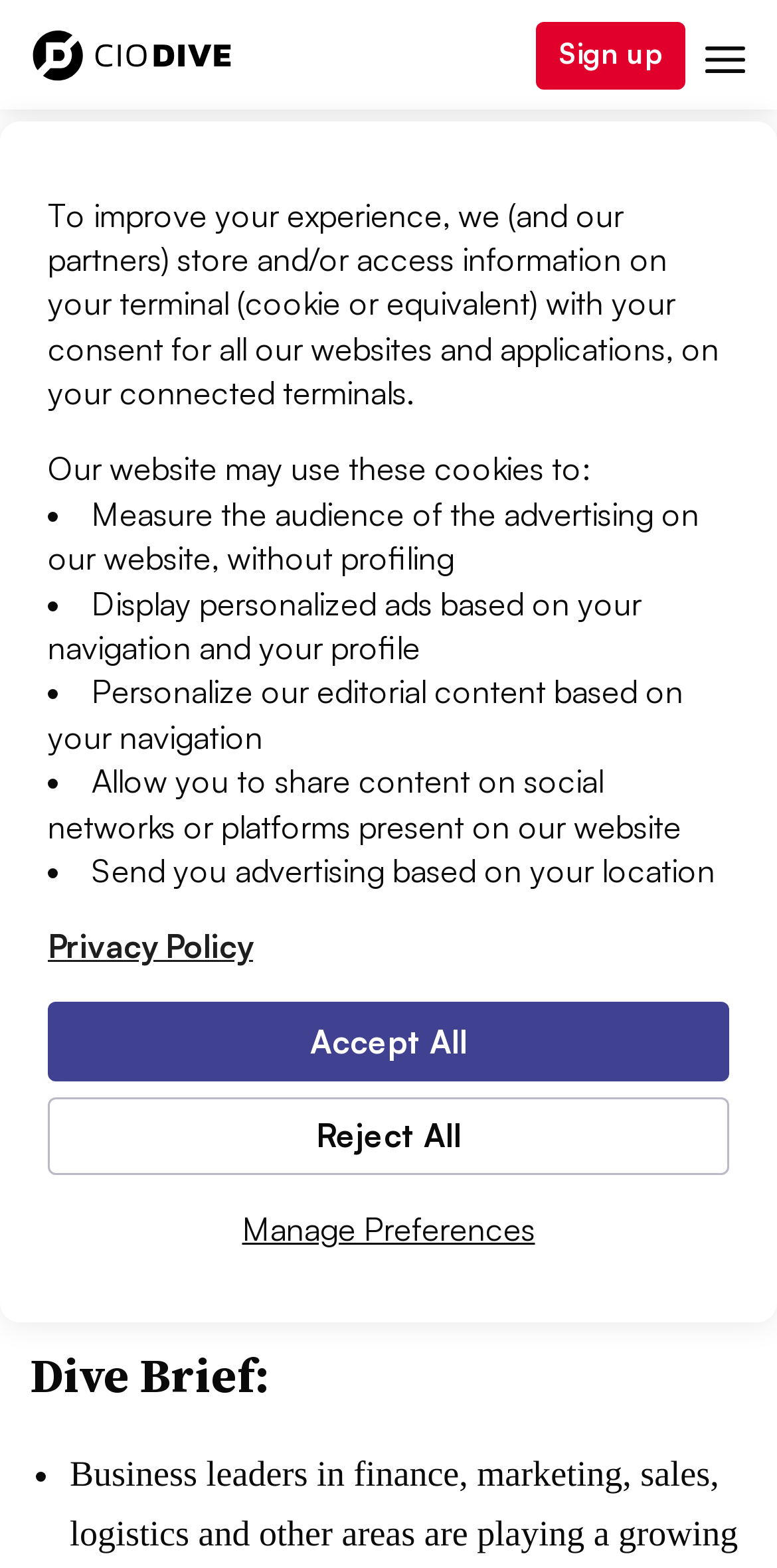Offer an in-depth caption of the entire webpage.

This webpage is a news article page, specifically from CIO Dive, a website focused on news, voices, and jobs for Chief Information Officers (CIOs). The page is optimized for mobile phones.

At the top of the page, there is a navigation menu with a site menu and a sign-up link. Below the navigation menu, there is a logo of CIO Dive, accompanied by a menu button.

The main content of the page is an article titled "IT acts as consultant while finance, sales executives evaluate and purchase tech." The article has a brief summary, "DIVE BRIEF," and is published on May 17, 2017, by Justine Brown, a contributing editor.

The article has a figure with a caption, which is an image from Pixabay. Below the figure, there is a brief section titled "Dive Brief:" with a list of points, each marked with a bullet point.

On the top-right corner of the page, there is a cookie consent banner with a description of how the website uses cookies. The banner has three buttons: "Manage Preferences," "Accept All," and "Reject All." There is also a link to the website's privacy policy.

The page has several social media sharing links, including LinkedIn, Facebook, Twitter, and email, as well as a link to print the article and license it.